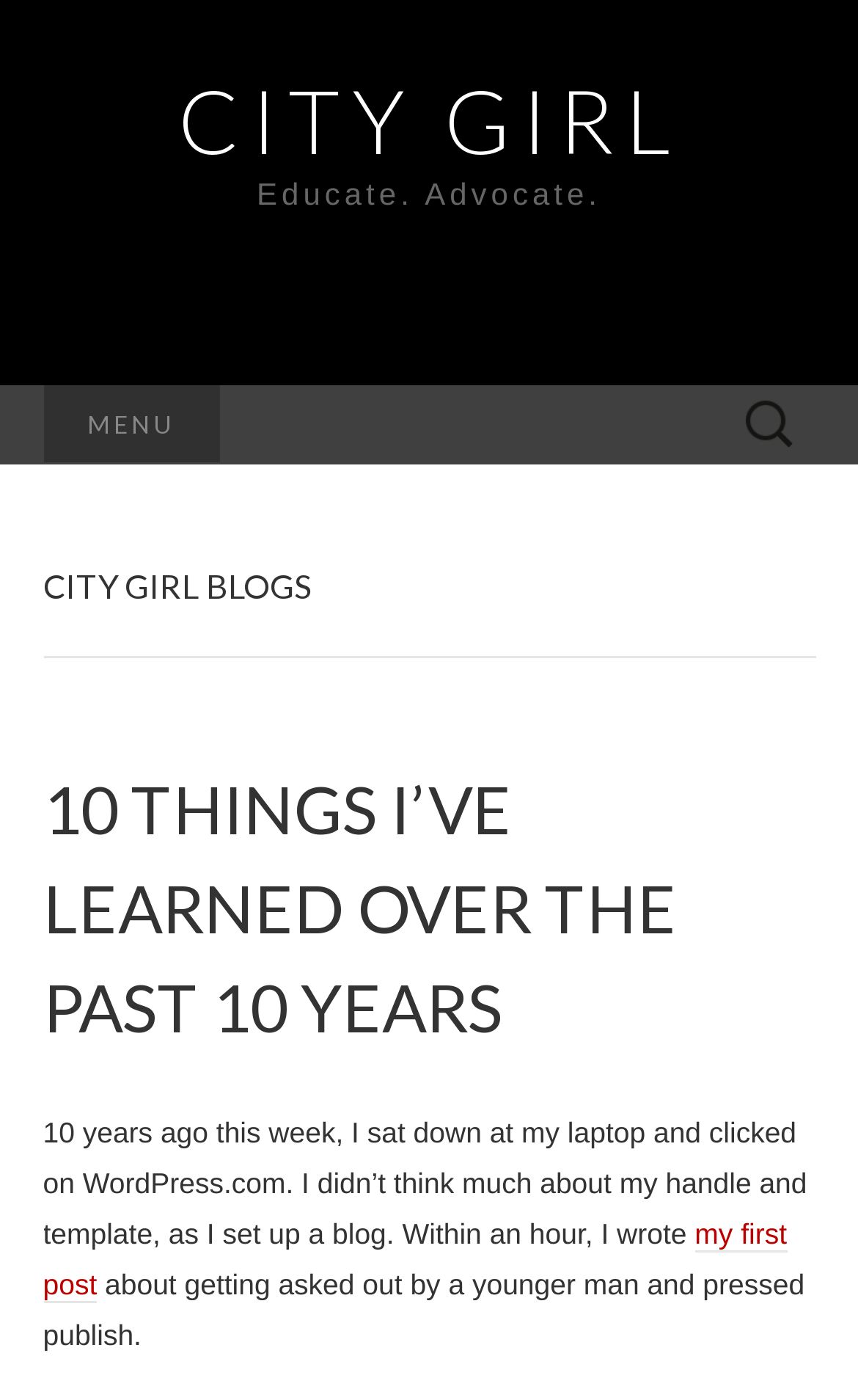Use a single word or phrase to answer the question:
Is there a search function on the webpage?

Yes